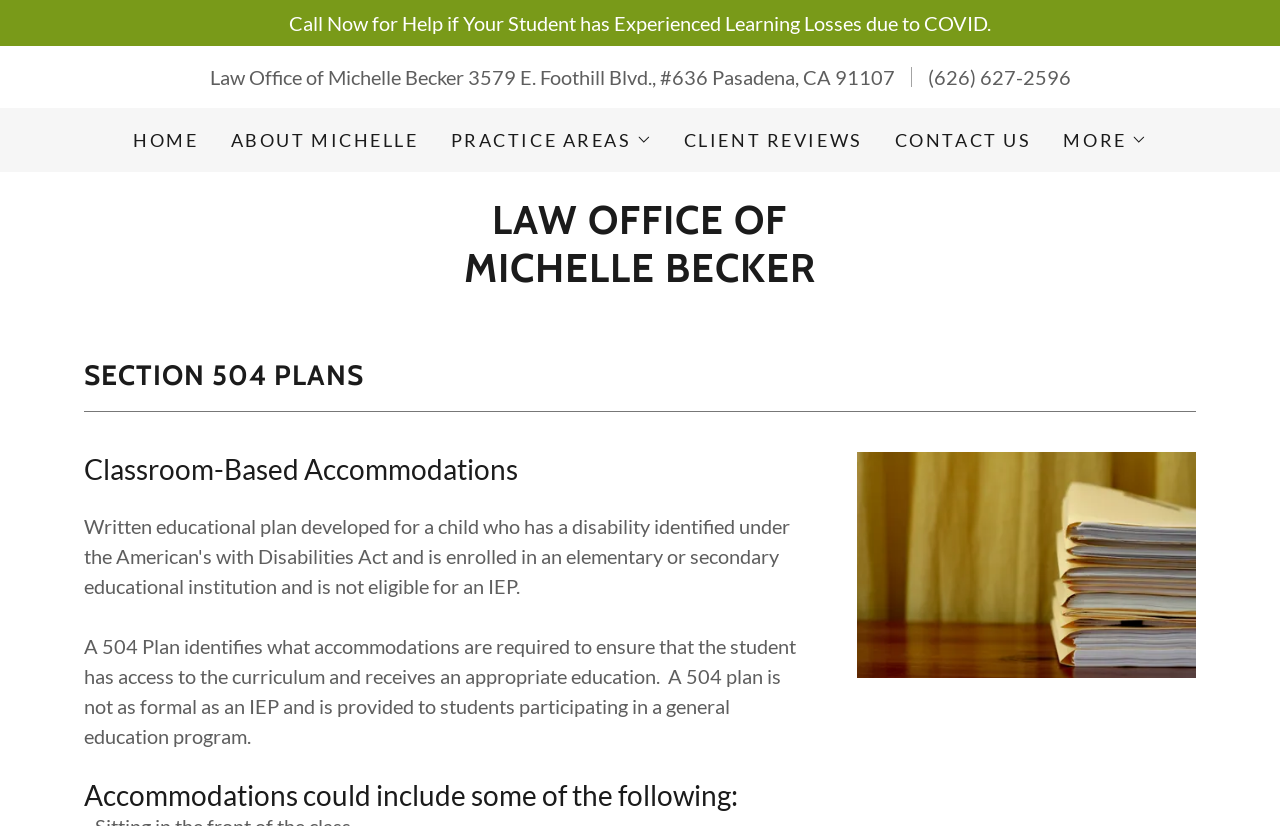Please identify the coordinates of the bounding box for the clickable region that will accomplish this instruction: "Go to the home page".

[0.099, 0.148, 0.16, 0.191]